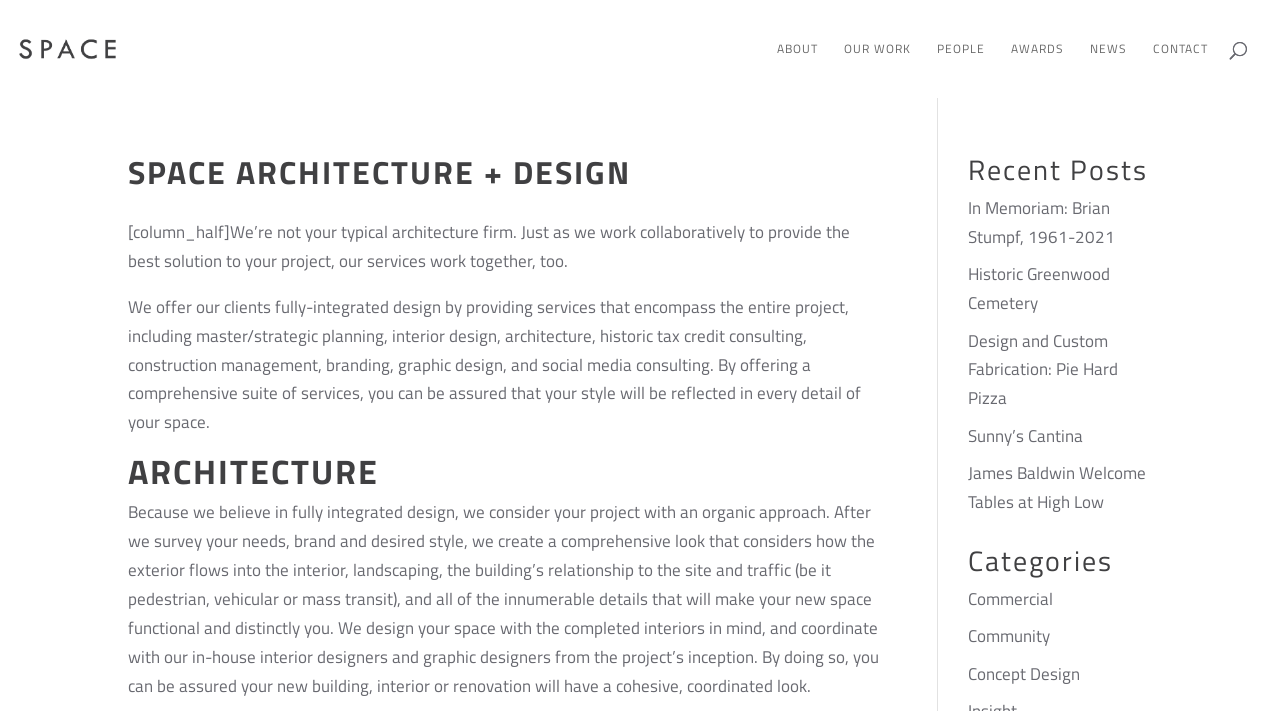Respond to the question below with a single word or phrase:
What is the focus of the architecture firm's design approach?

Organic approach